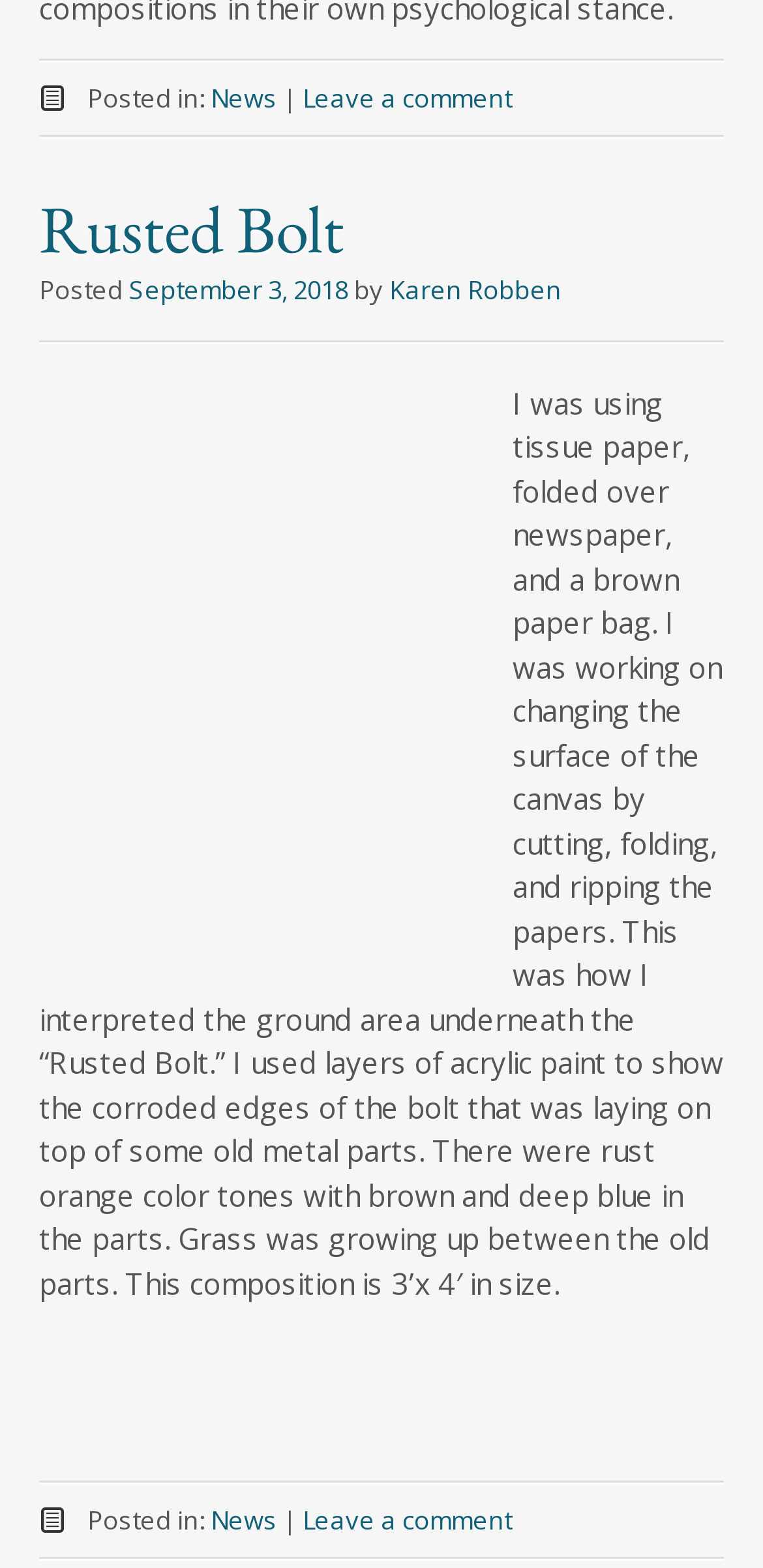Identify the bounding box coordinates for the UI element described as: "News".

[0.276, 0.051, 0.364, 0.074]